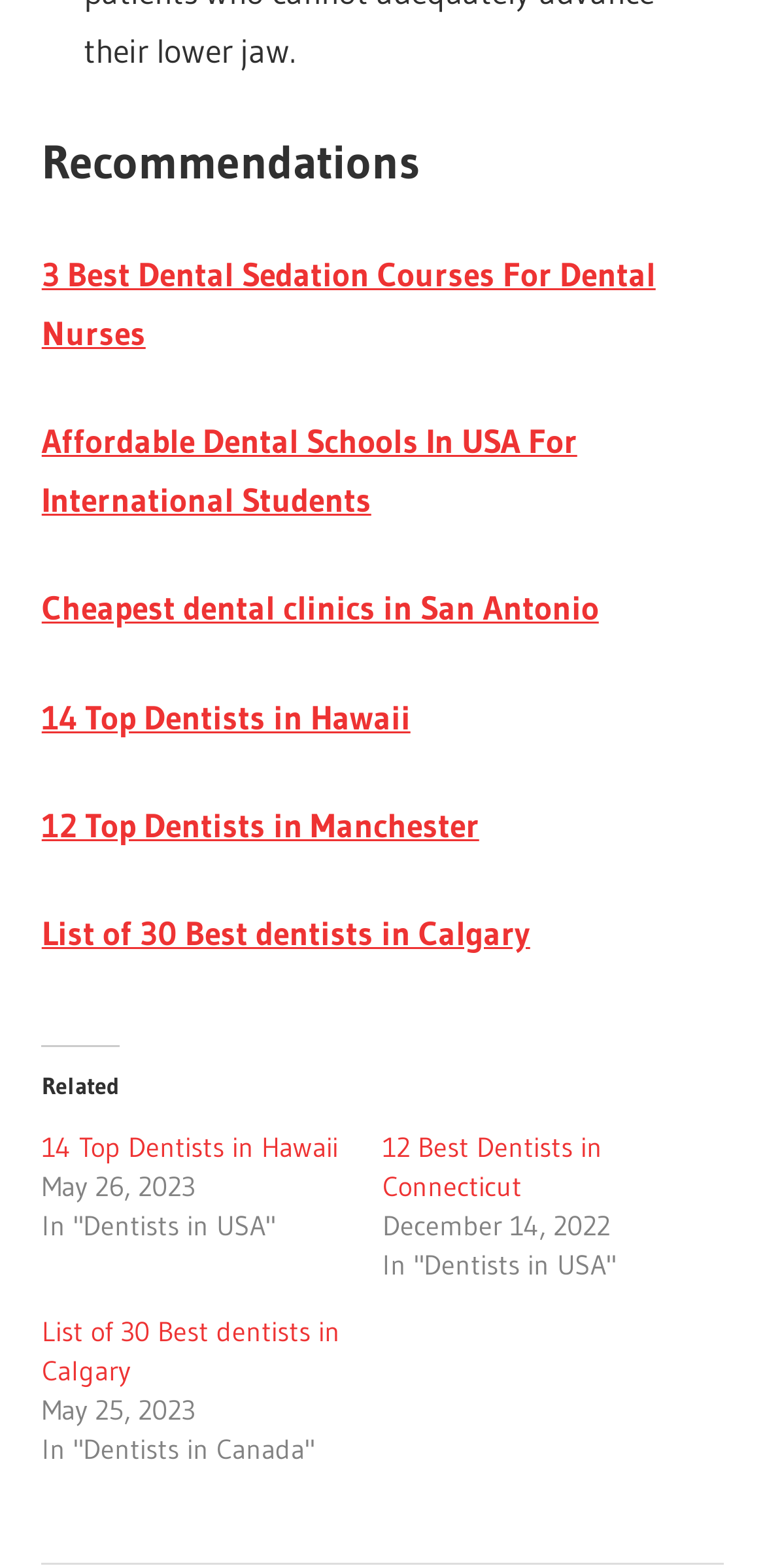Please identify the bounding box coordinates of the element I should click to complete this instruction: 'Click on the link to 3 Best Dental Sedation Courses For Dental Nurses'. The coordinates should be given as four float numbers between 0 and 1, like this: [left, top, right, bottom].

[0.054, 0.162, 0.857, 0.225]